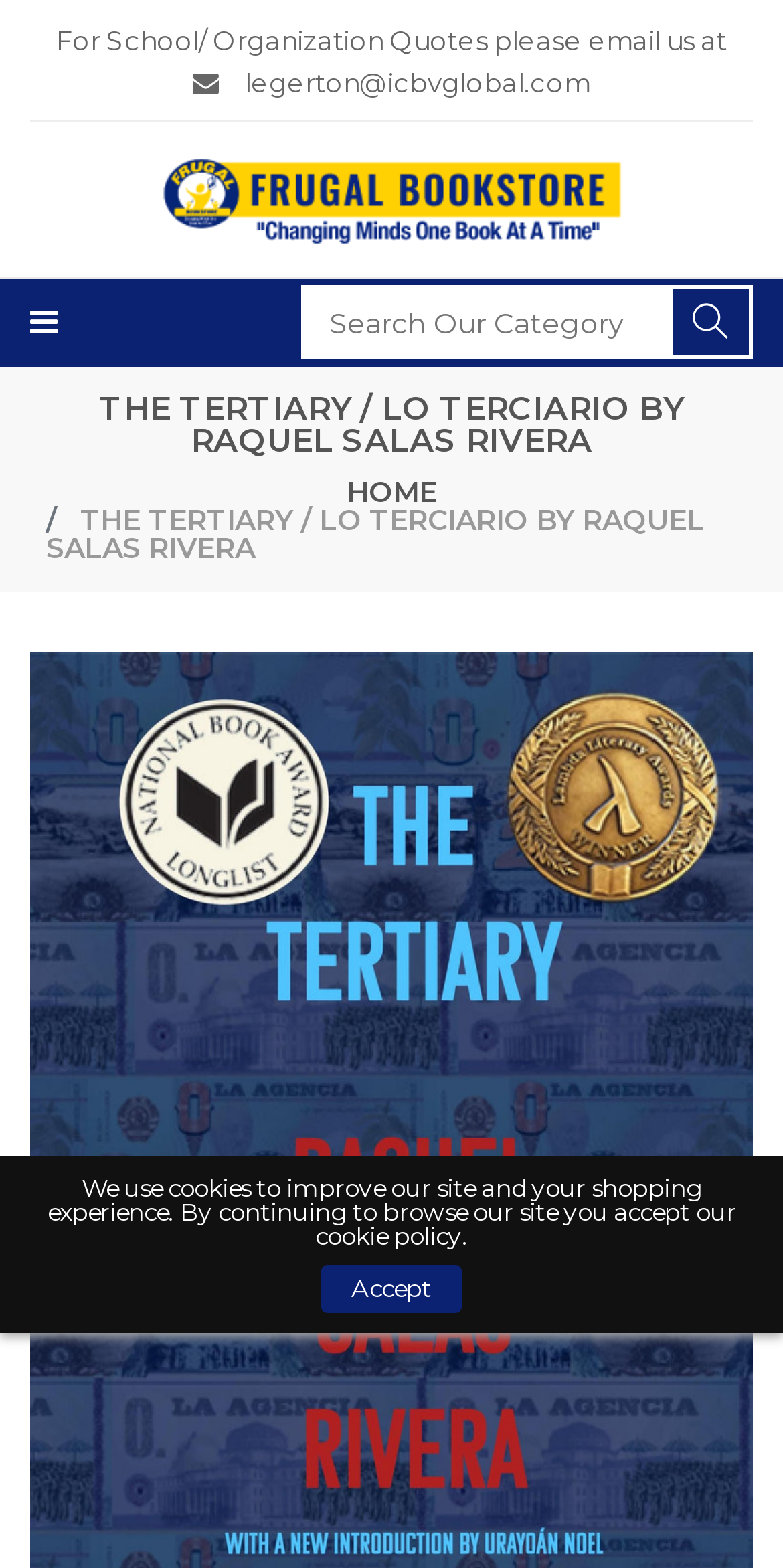What is the current webpage about? Examine the screenshot and reply using just one word or a brief phrase.

A book